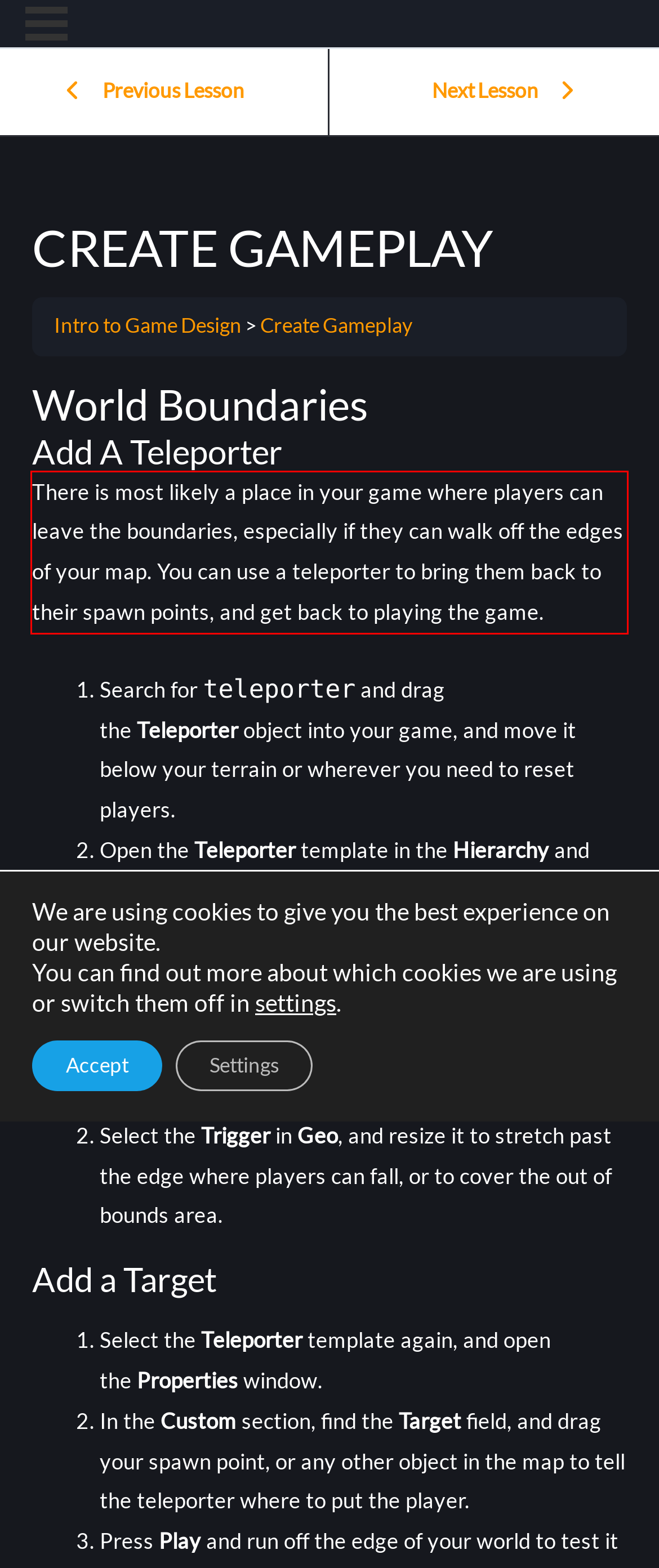Review the screenshot of the webpage and recognize the text inside the red rectangle bounding box. Provide the extracted text content.

There is most likely a place in your game where players can leave the boundaries, especially if they can walk off the edges of your map. You can use a teleporter to bring them back to their spawn points, and get back to playing the game.